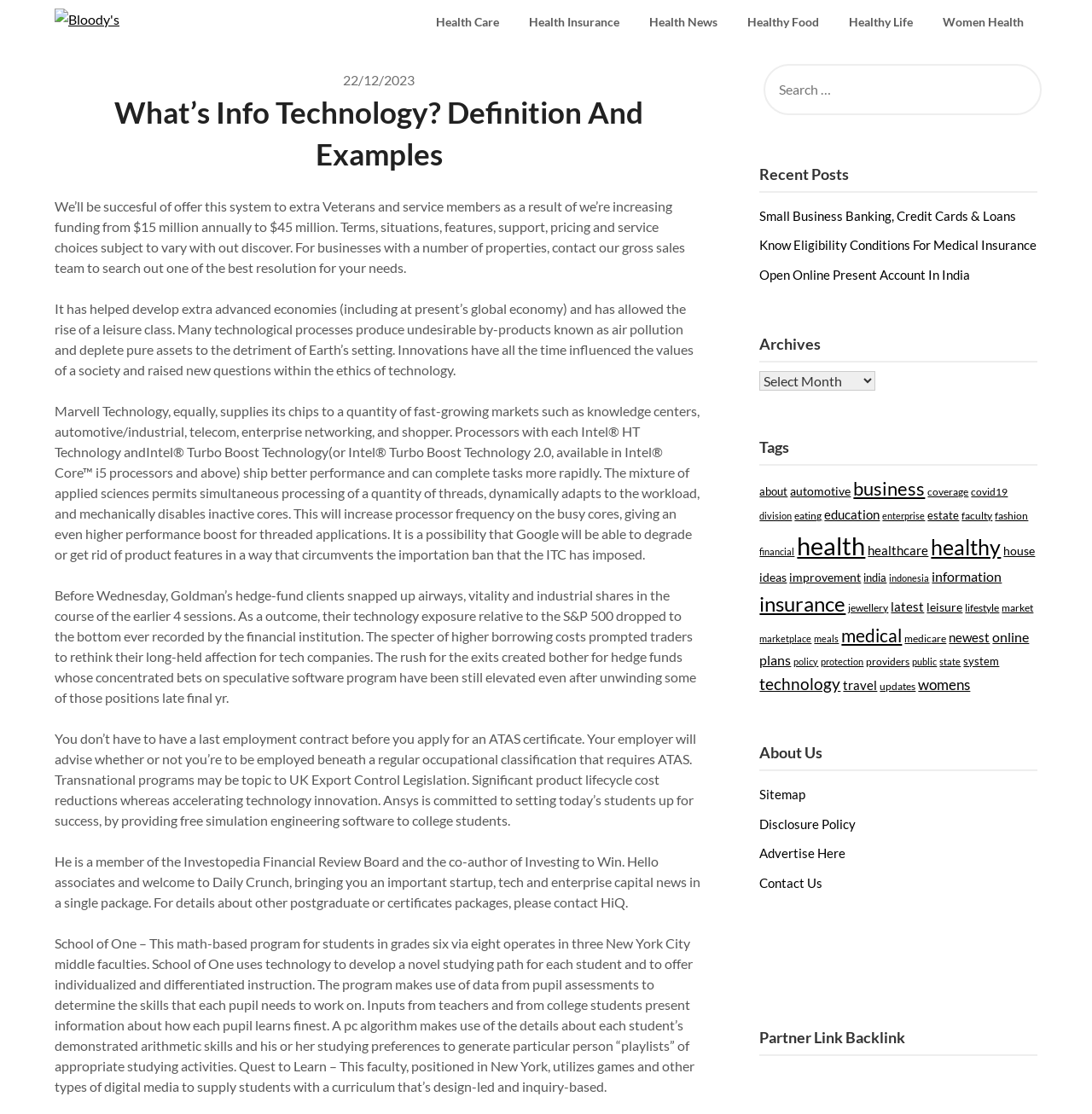What is the headline of the webpage?

What’s Info Technology? Definition And Examples